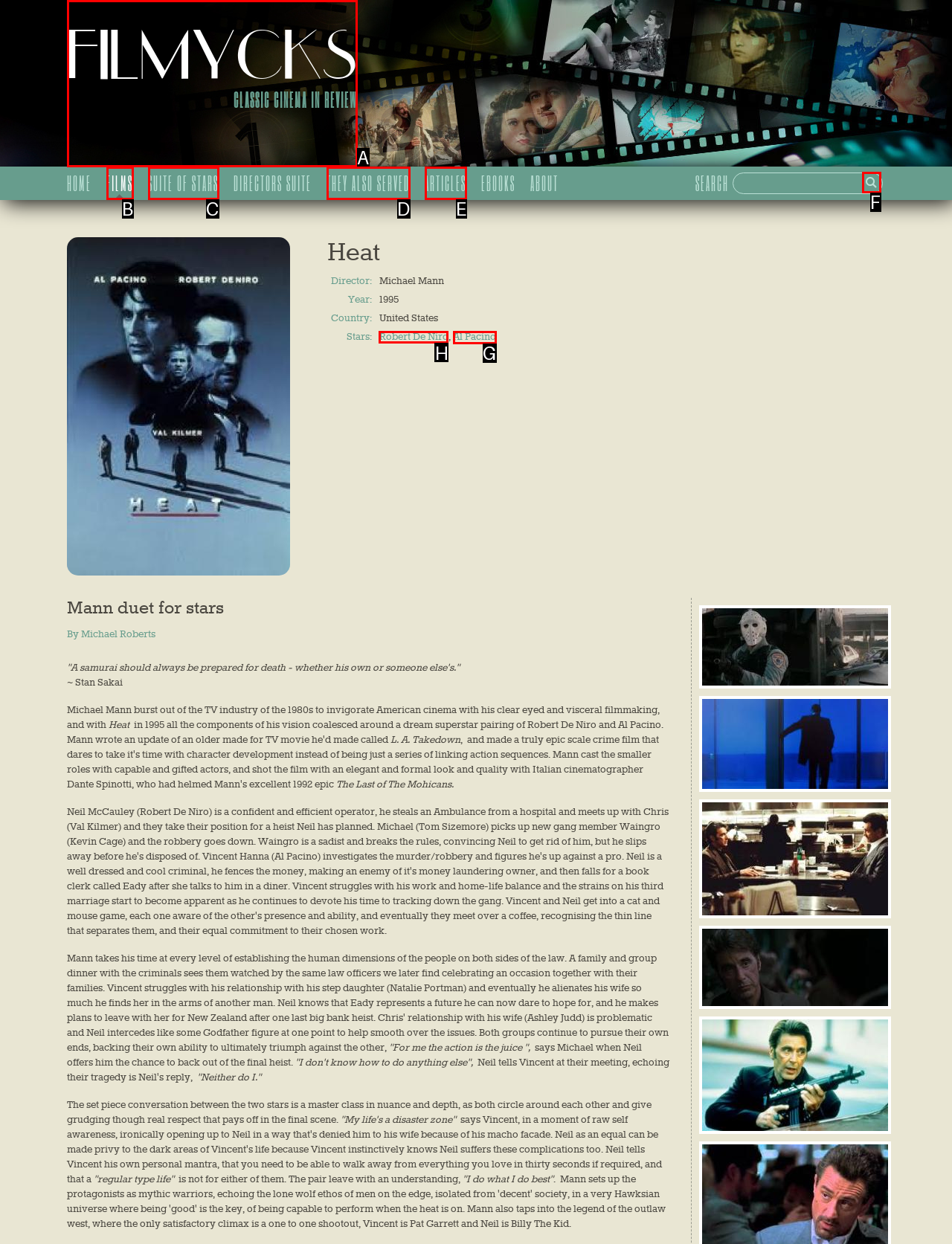Tell me which one HTML element you should click to complete the following task: Click on the Robert De Niro link
Answer with the option's letter from the given choices directly.

H